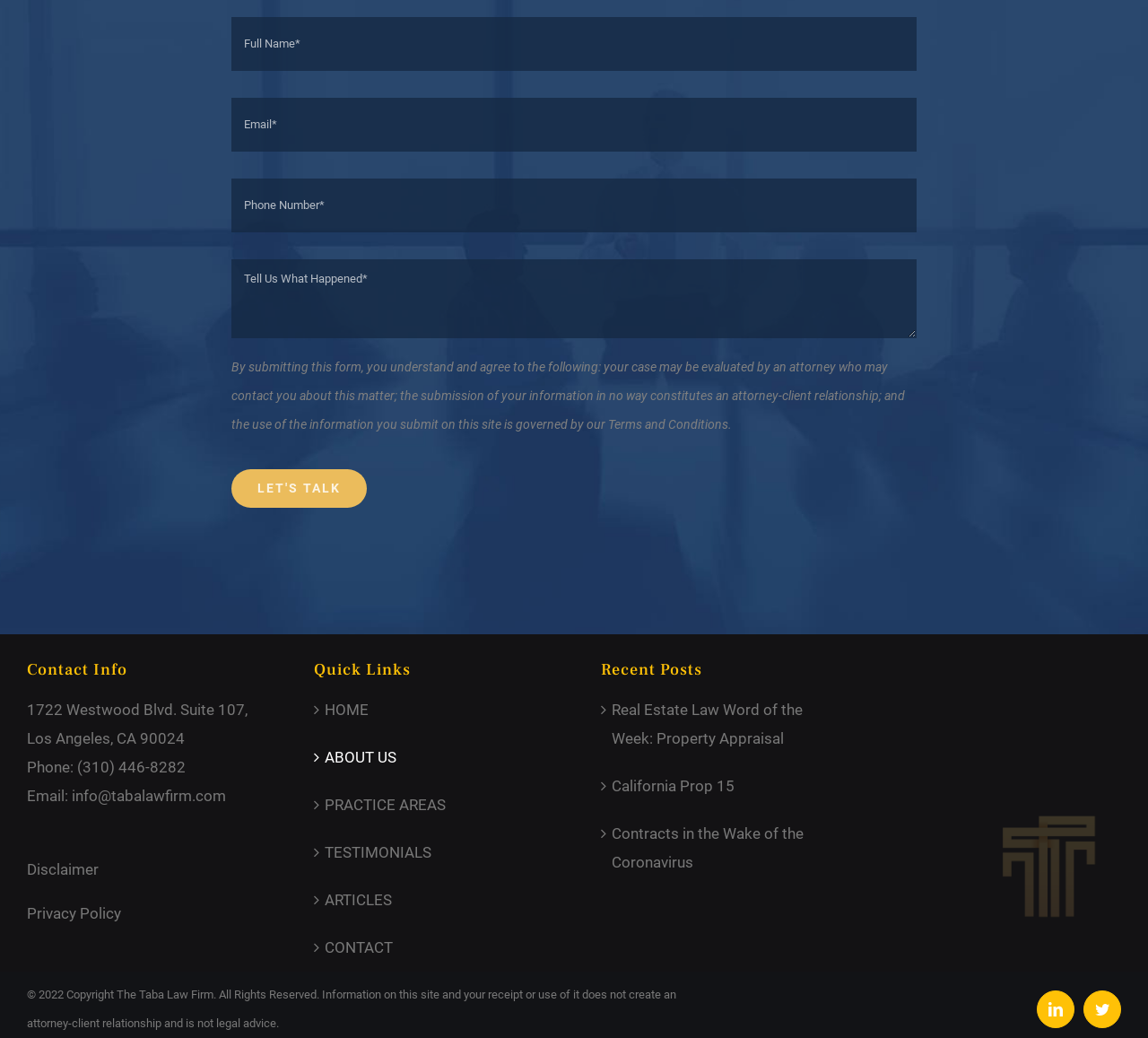Identify the bounding box coordinates of the element to click to follow this instruction: 'Click LET'S TALK'. Ensure the coordinates are four float values between 0 and 1, provided as [left, top, right, bottom].

[0.201, 0.452, 0.319, 0.489]